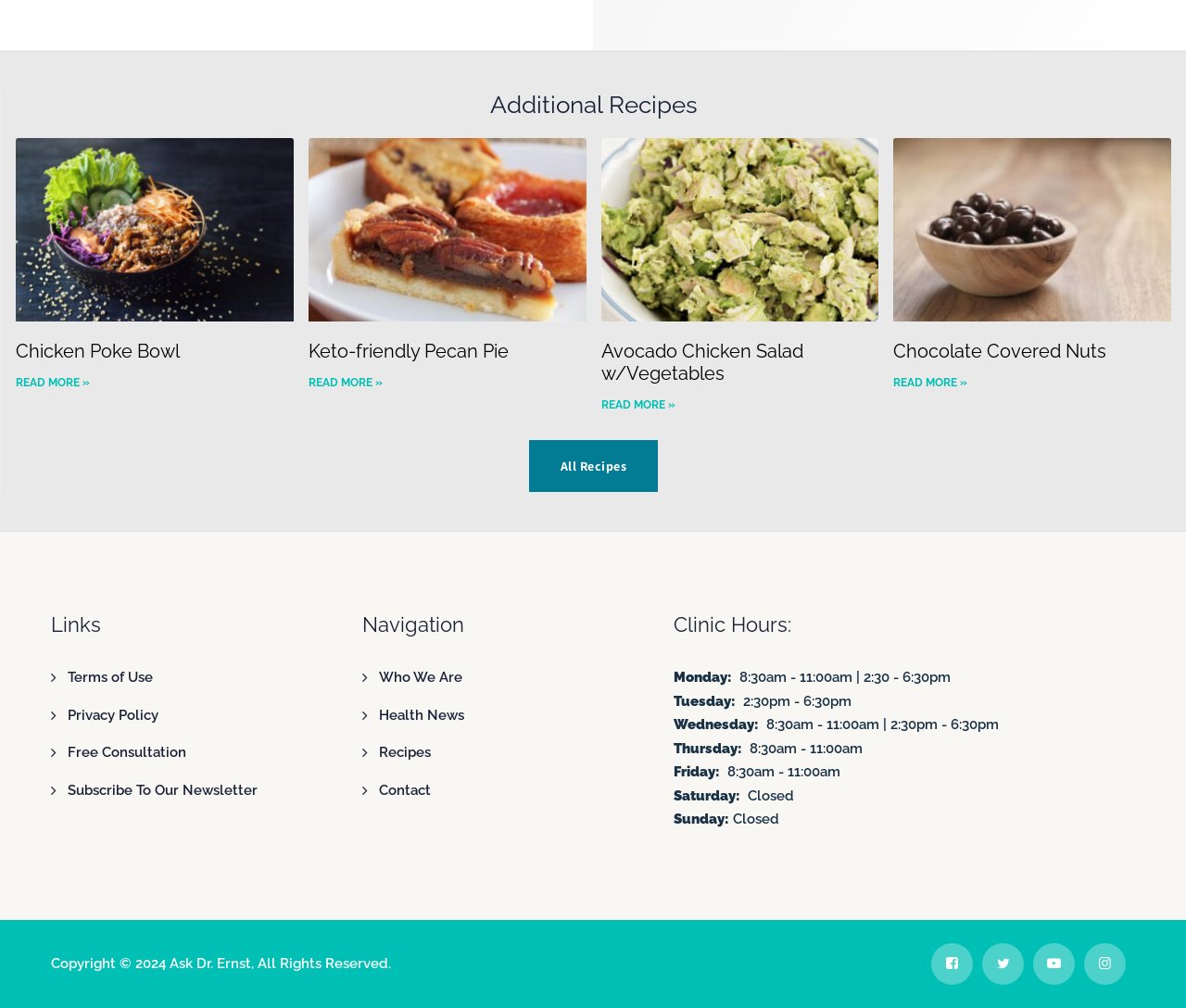Determine the bounding box coordinates for the element that should be clicked to follow this instruction: "Subscribe to the newsletter". The coordinates should be given as four float numbers between 0 and 1, in the format [left, top, right, bottom].

[0.043, 0.773, 0.217, 0.796]